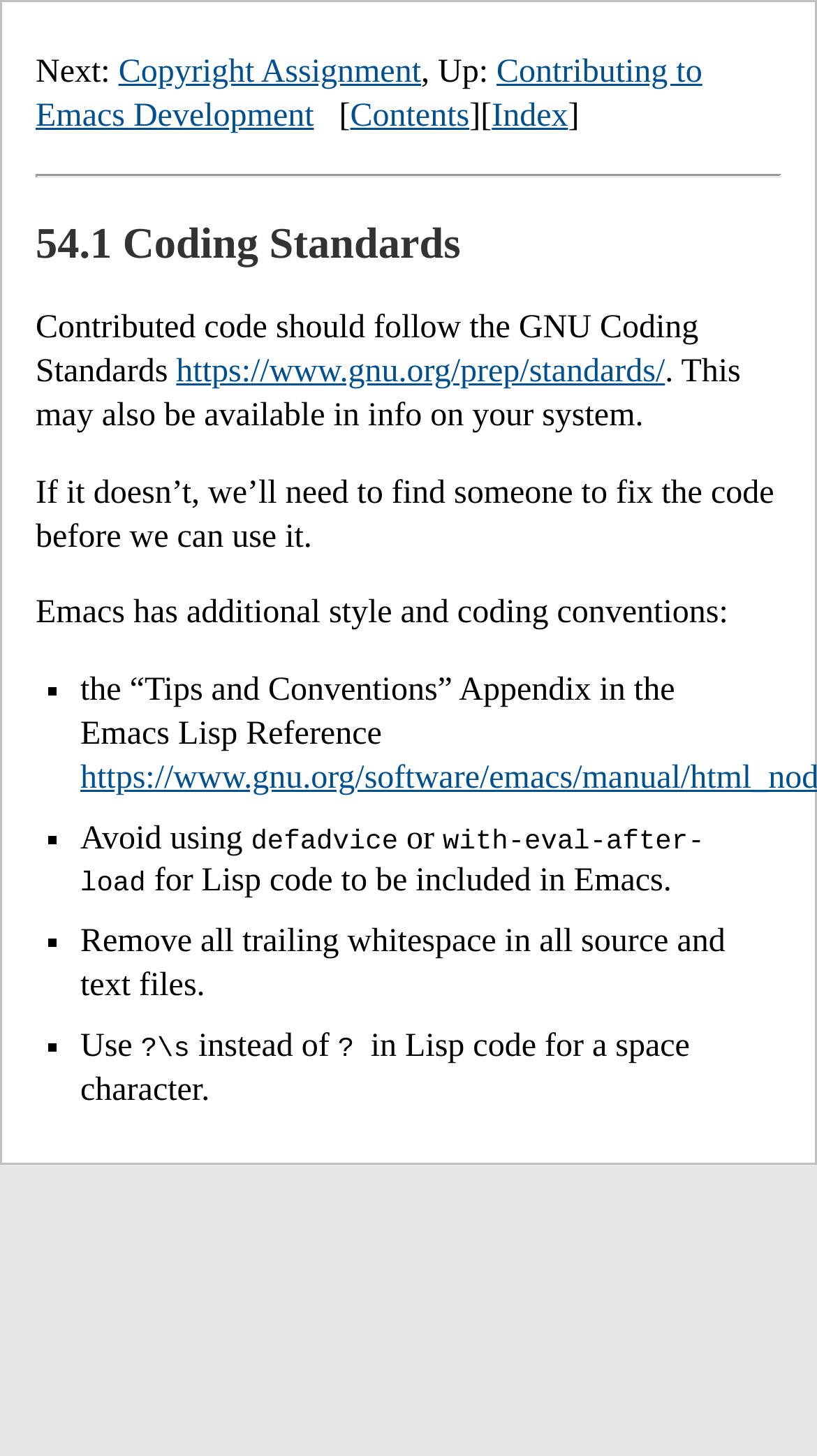Respond to the question below with a concise word or phrase:
What character should be used instead of '?' in Lisp code?

?\s